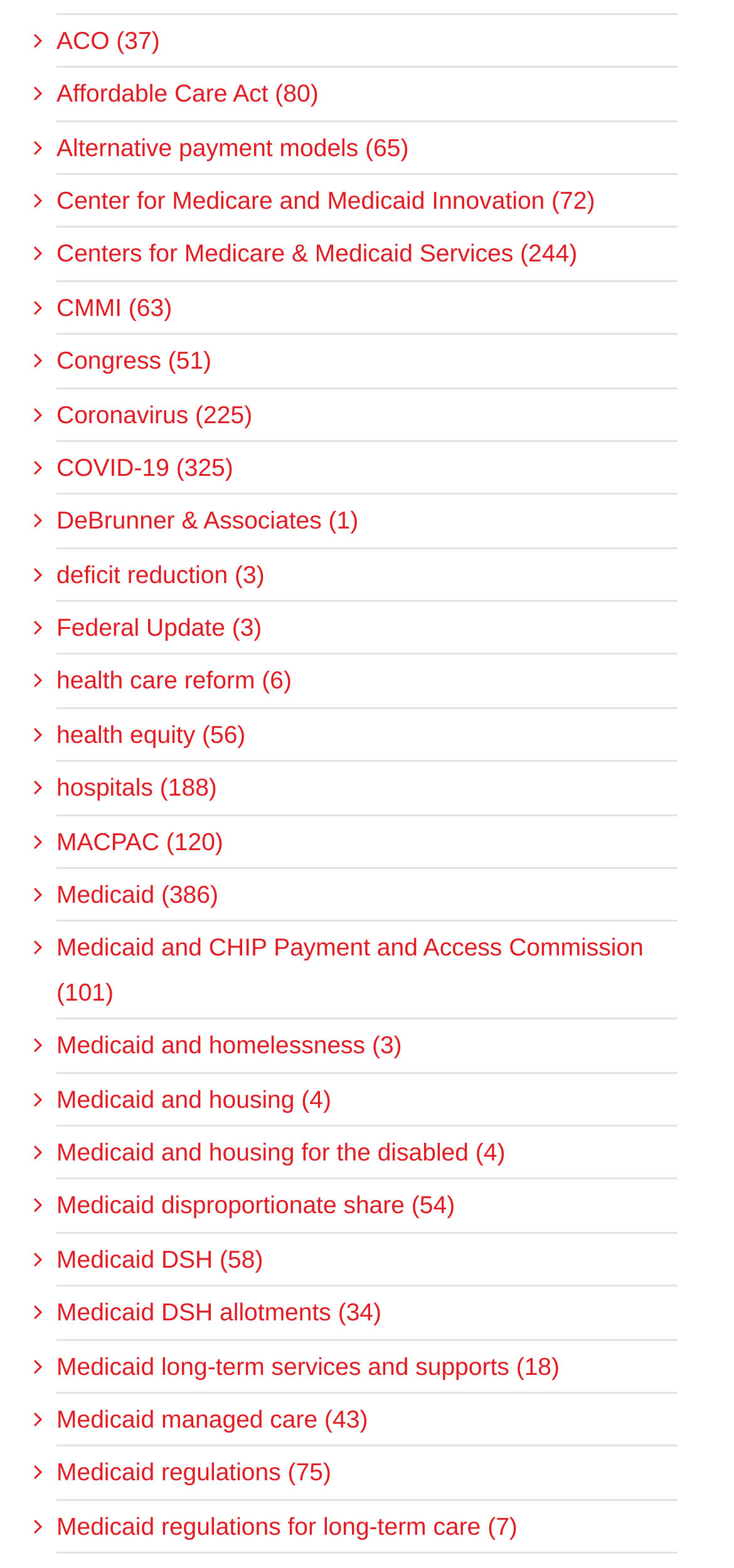Highlight the bounding box coordinates of the element that should be clicked to carry out the following instruction: "Visit the diabetes-2129005_1920 link". The coordinates must be given as four float numbers ranging from 0 to 1, i.e., [left, top, right, bottom].

None